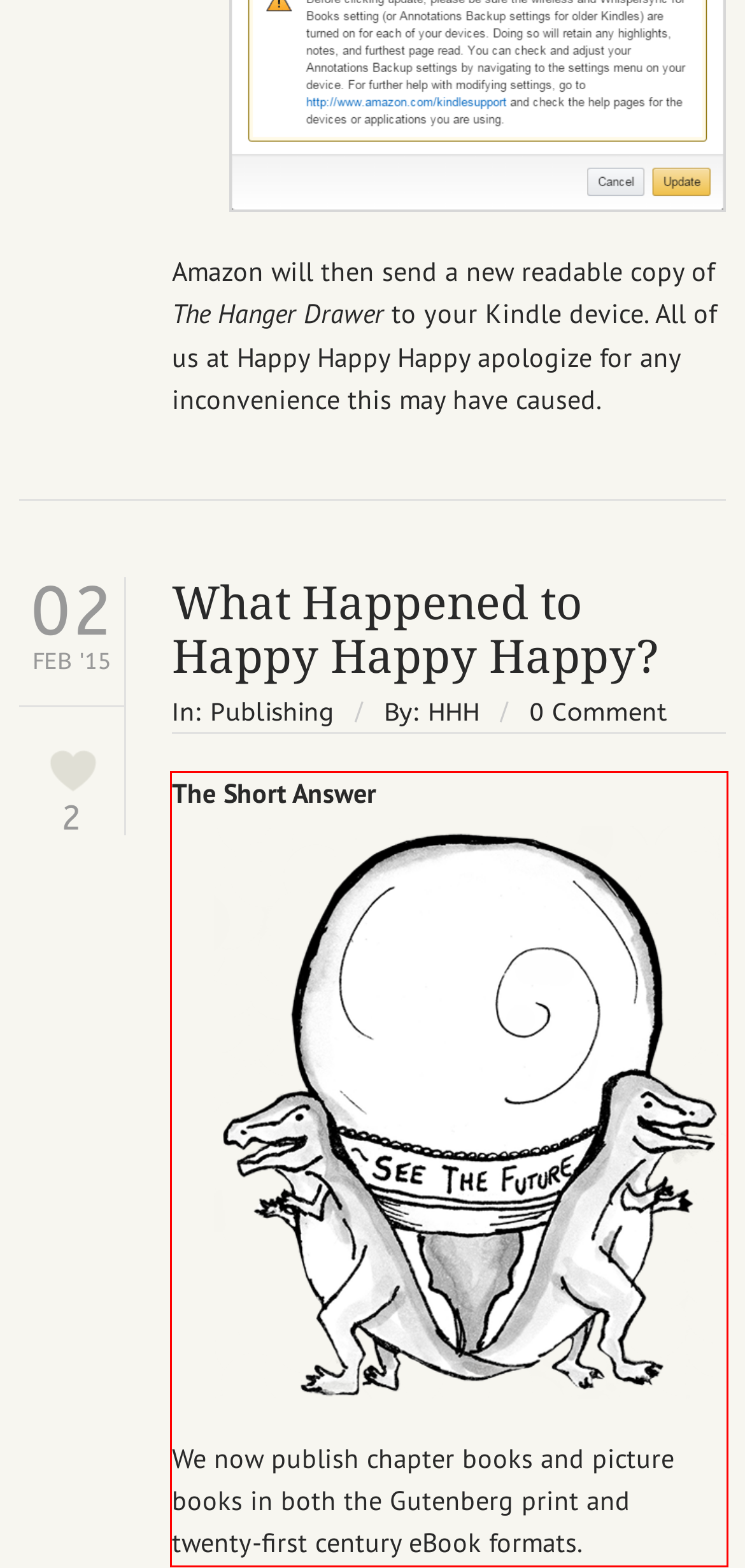With the provided screenshot of a webpage, locate the red bounding box and perform OCR to extract the text content inside it.

The Short Answer We now publish chapter books and picture books in both the Gutenberg print and twenty-first century eBook formats.